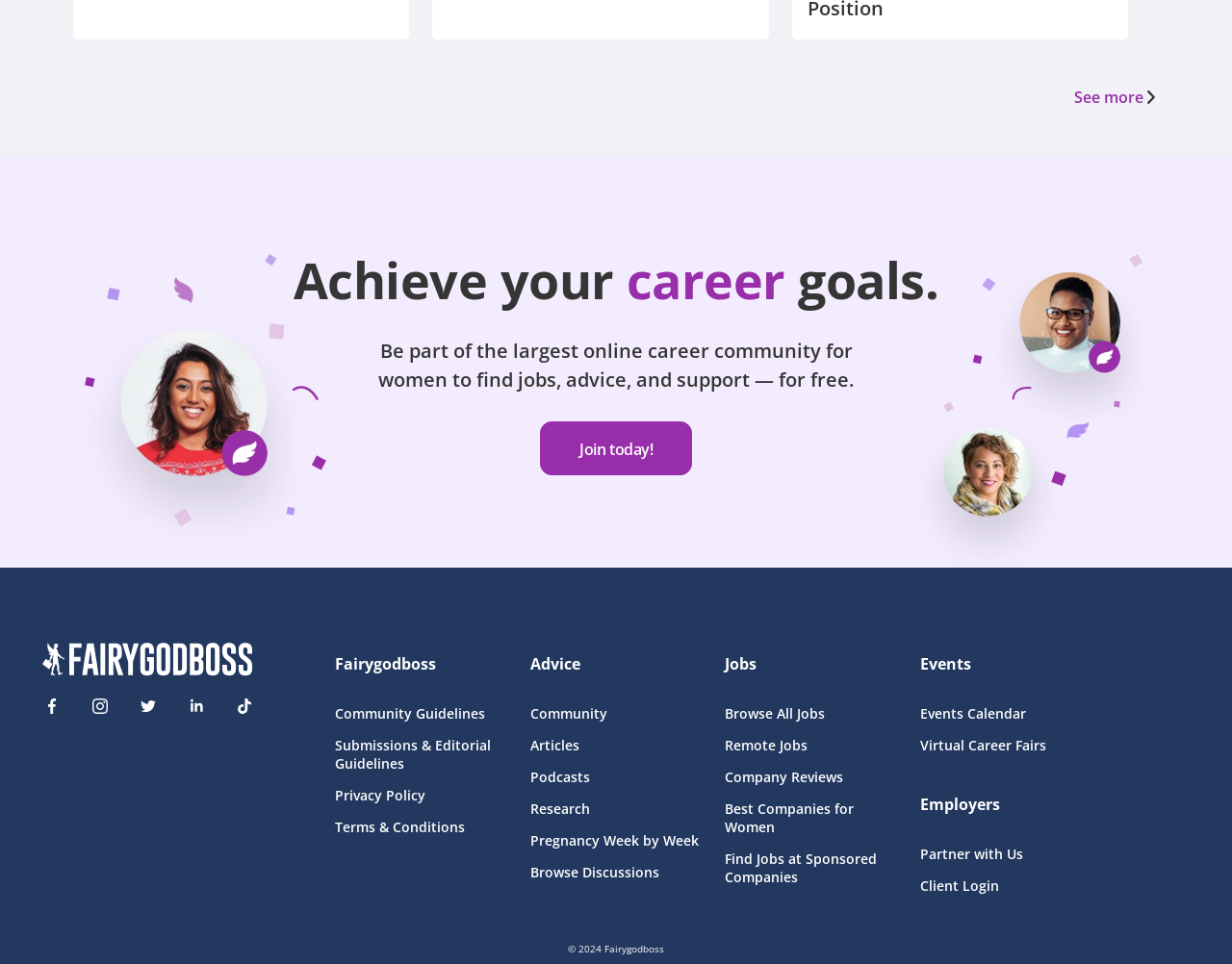Please specify the bounding box coordinates of the clickable section necessary to execute the following command: "Click Join today!".

[0.438, 0.437, 0.562, 0.493]